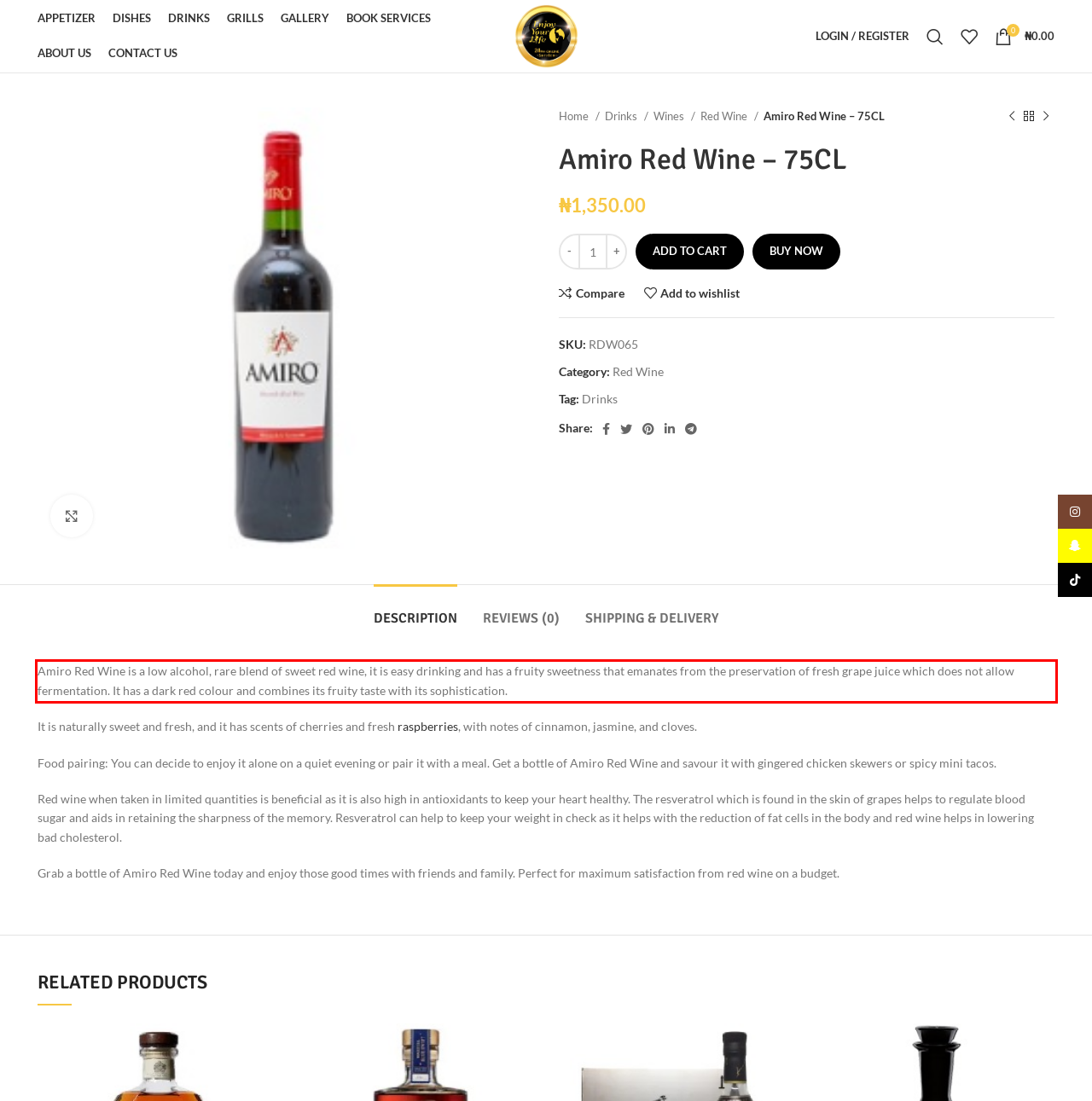Observe the screenshot of the webpage, locate the red bounding box, and extract the text content within it.

Amiro Red Wine is a low alcohol, rare blend of sweet red wine, it is easy drinking and has a fruity sweetness that emanates from the preservation of fresh grape juice which does not allow fermentation. It has a dark red colour and combines its fruity taste with its sophistication.